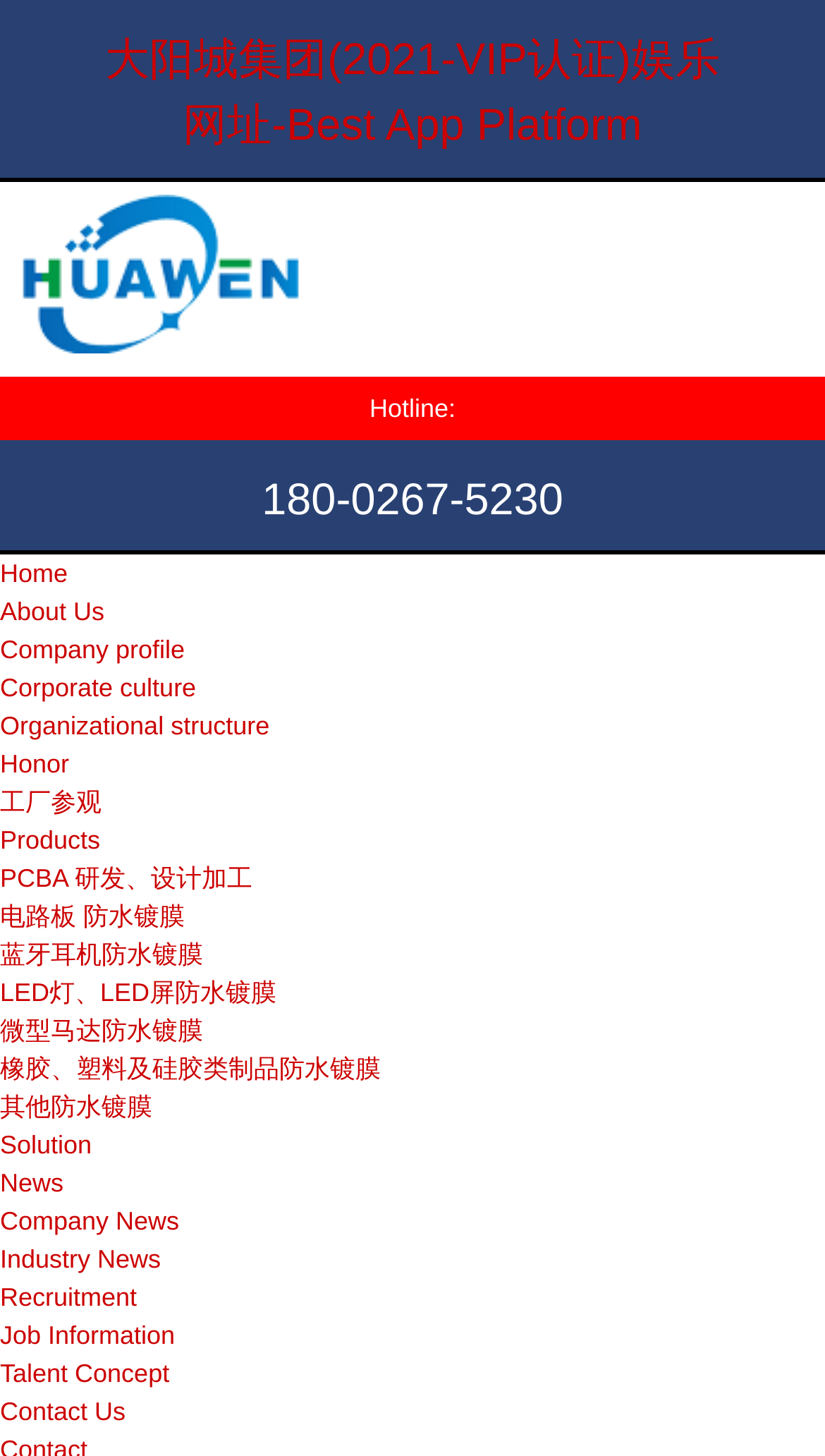Please identify the bounding box coordinates of the area that needs to be clicked to fulfill the following instruction: "Contact us."

[0.0, 0.96, 0.152, 0.98]